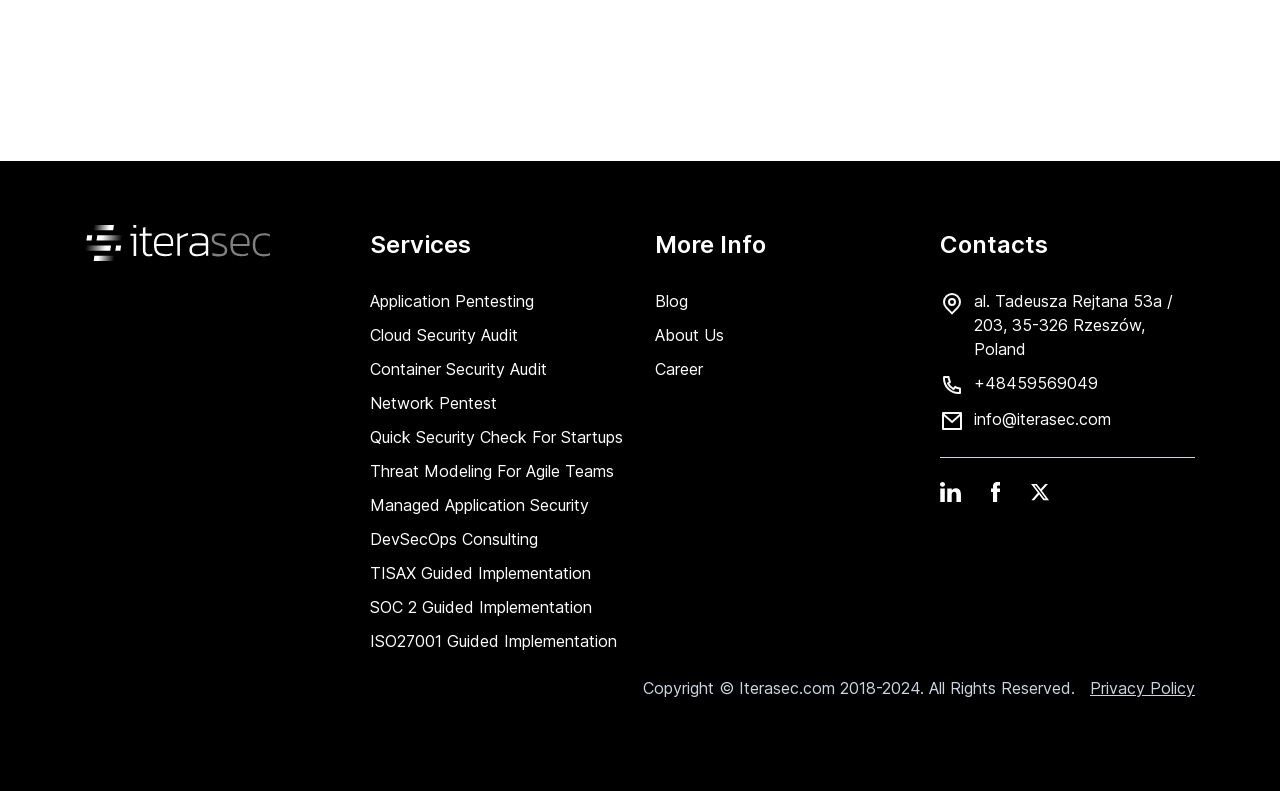What social media platforms does Iterasec have?
Please respond to the question with a detailed and well-explained answer.

Iterasec has social media presence on Facebook, Linkedin, and Twitter, which are represented by their respective icons and links under the heading 'Contacts'.